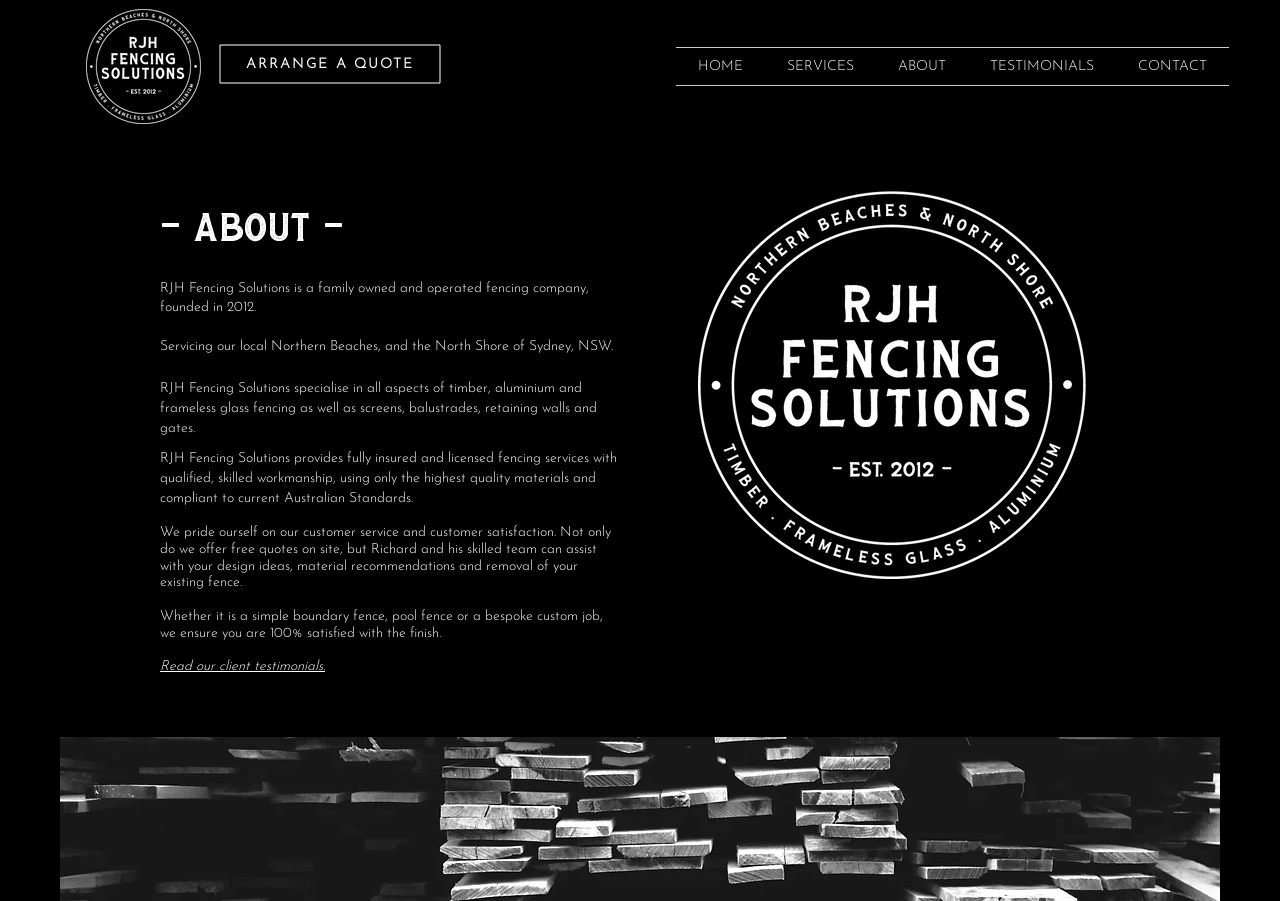What is their approach to customer service?
Please give a detailed and elaborate answer to the question based on the image.

The webpage mentions that RJH Fencing Solutions pride themselves on their customer service and customer satisfaction, offering free quotes on site, assisting with design ideas, material recommendations, and removal of existing fences.